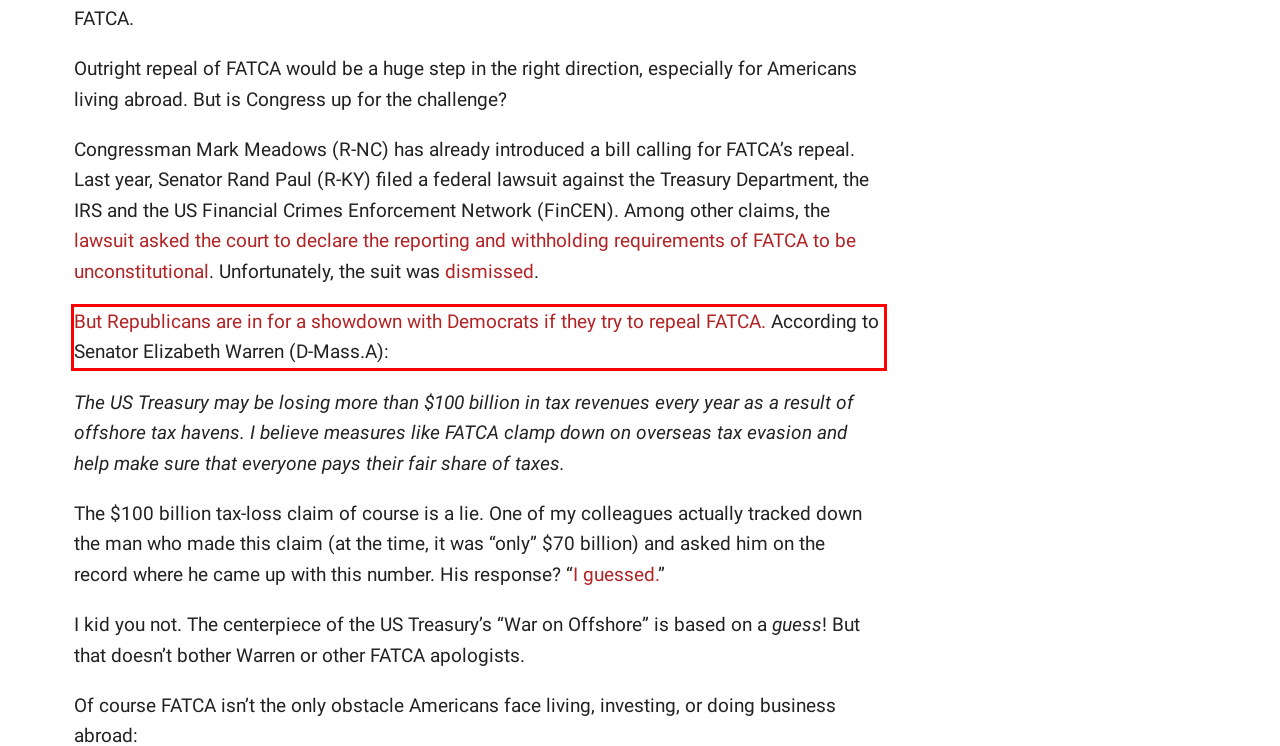Please take the screenshot of the webpage, find the red bounding box, and generate the text content that is within this red bounding box.

But Republicans are in for a showdown with Democrats if they try to repeal FATCA. According to Senator Elizabeth Warren (D-Mass.A):